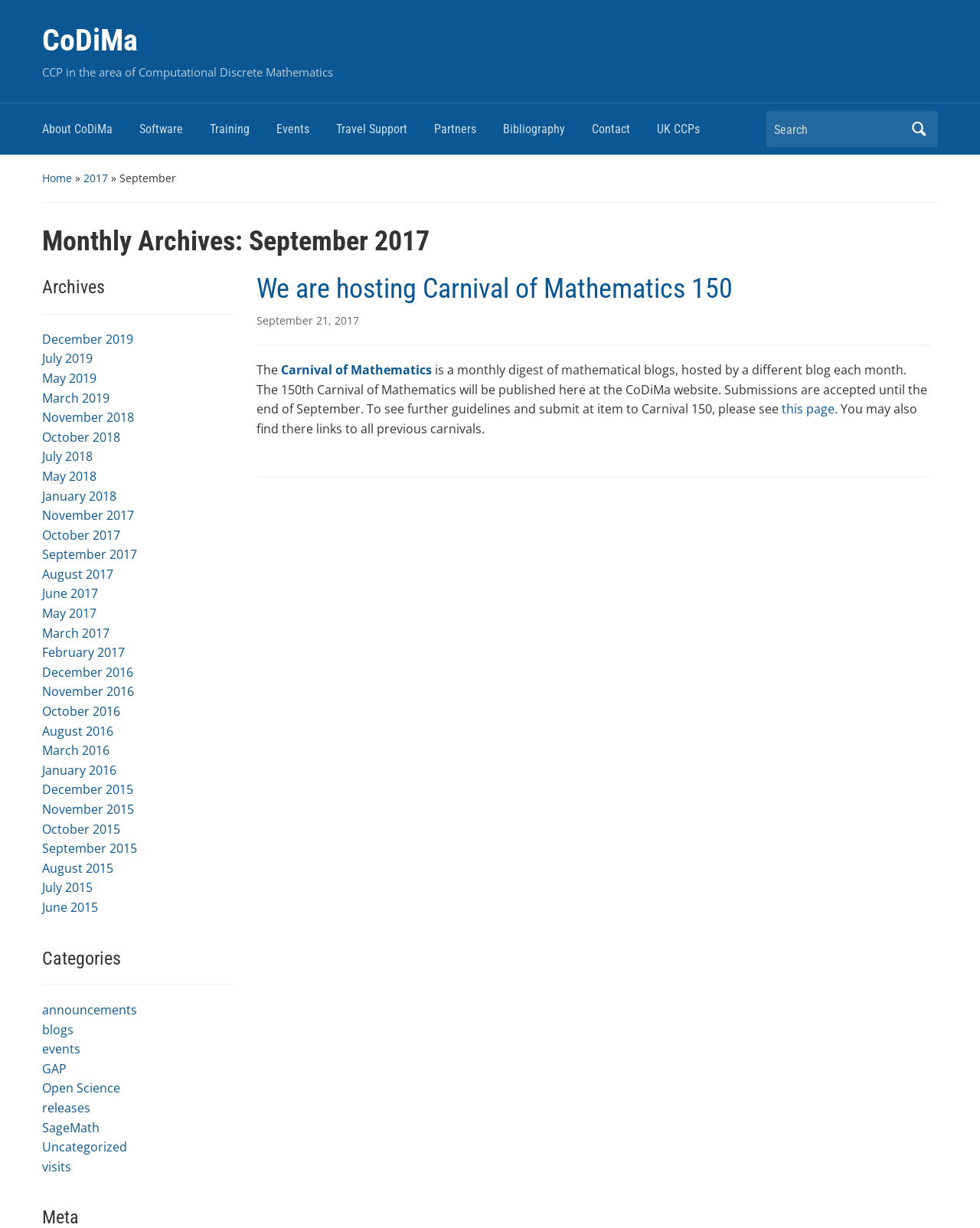Please give a short response to the question using one word or a phrase:
What are the categories listed on the webpage?

announcements, blogs, events, etc.